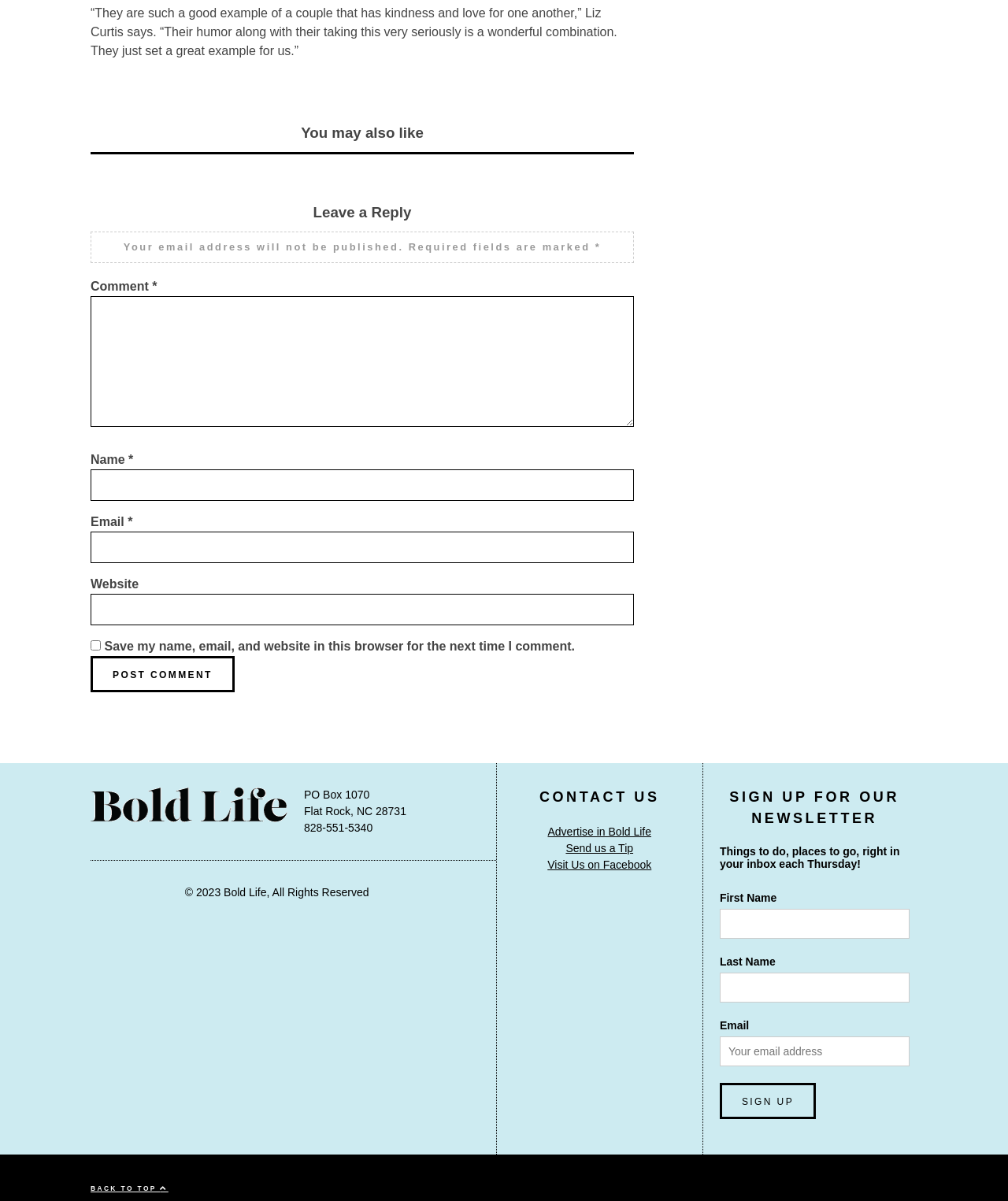Determine the bounding box coordinates of the element that should be clicked to execute the following command: "Post a comment".

[0.09, 0.546, 0.233, 0.576]